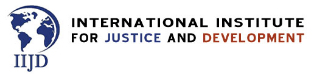Answer the question briefly using a single word or phrase: 
What color is 'JUSTICE' in the logo?

Blue